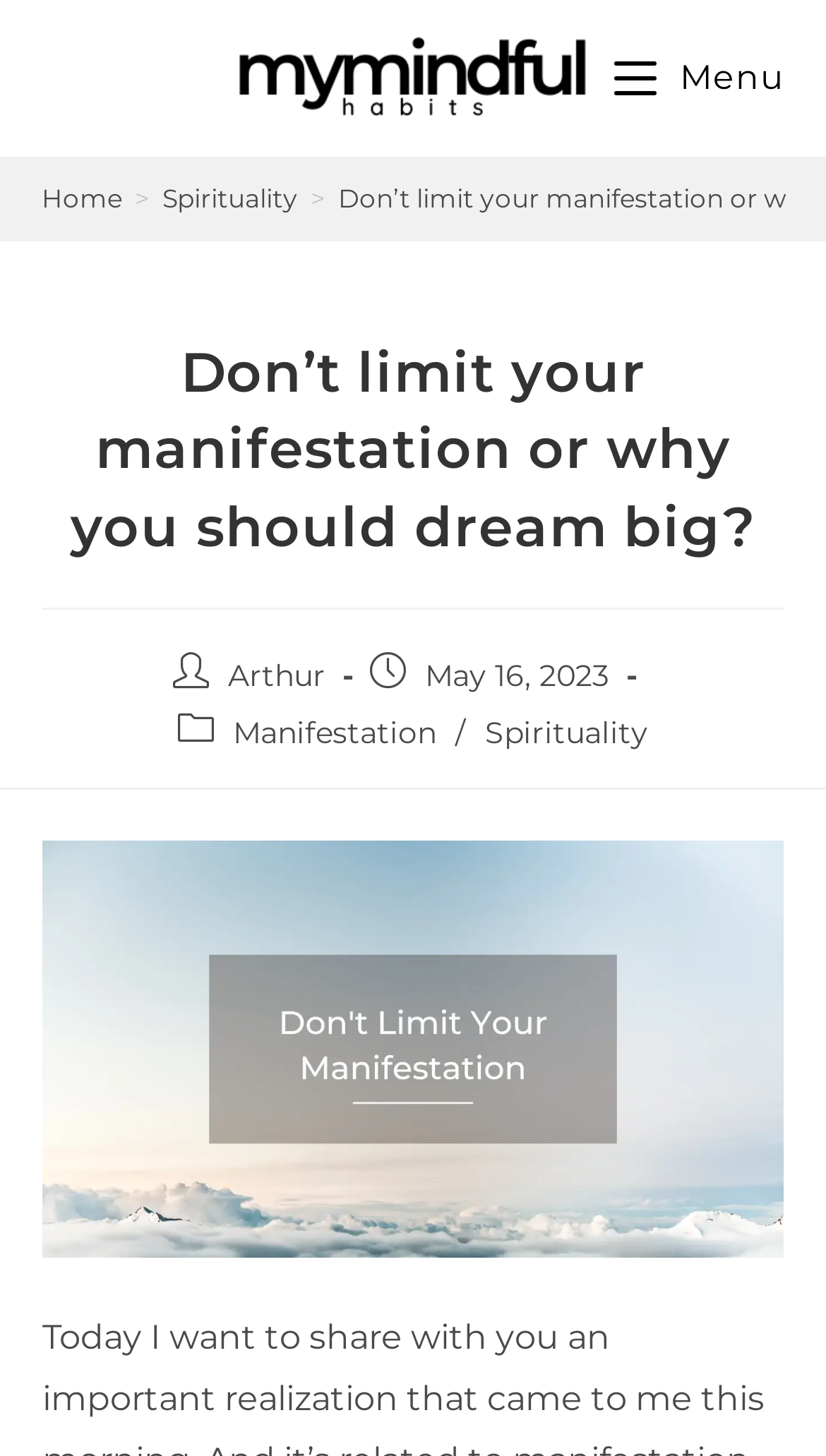What is the category of the post?
Please craft a detailed and exhaustive response to the question.

I found the category of the post by looking at the link element with the text 'Manifestation' which is located below the post title and above the post author's name.